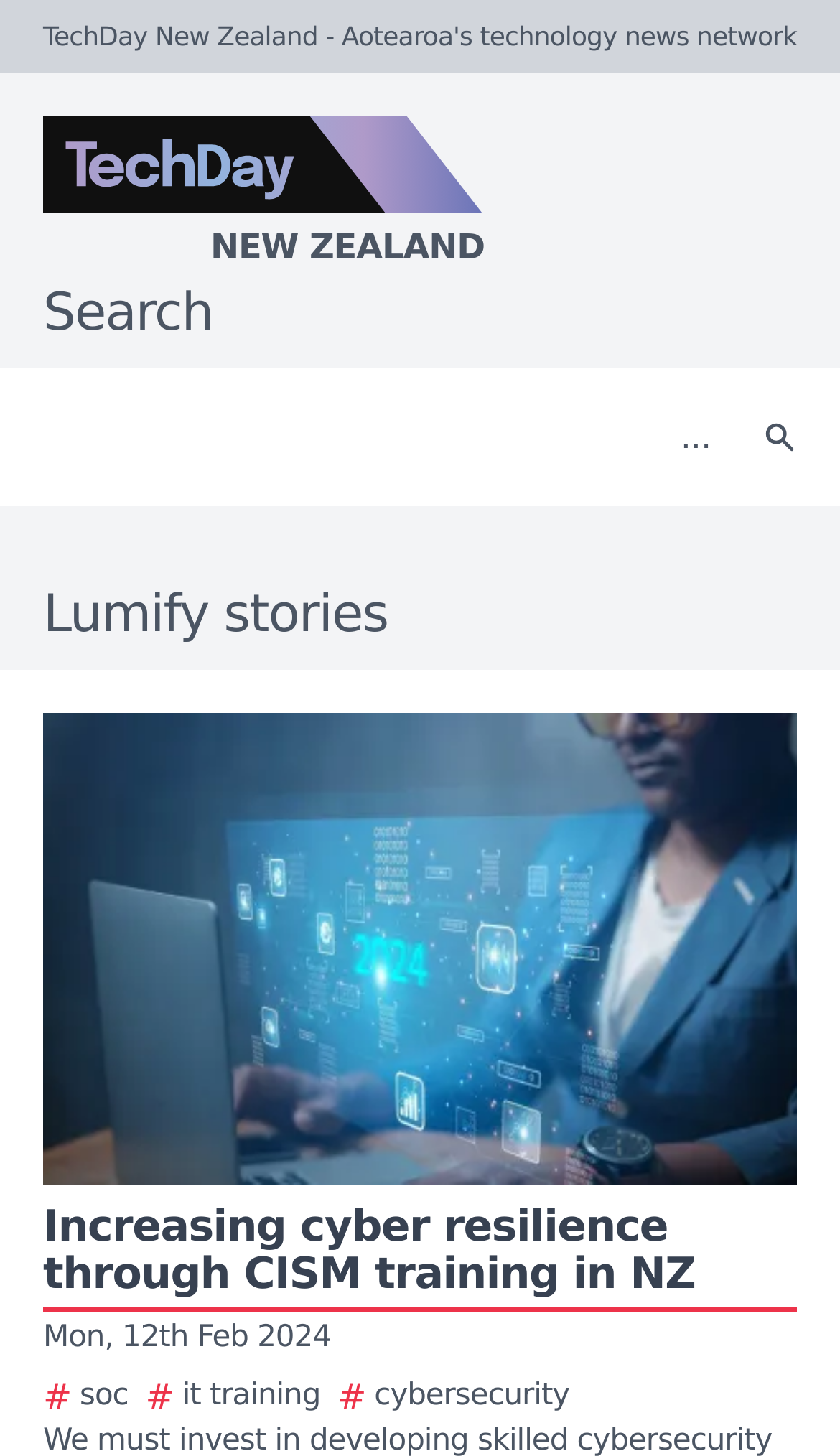Determine the bounding box coordinates for the UI element described. Format the coordinates as (top-left x, top-left y, bottom-right x, bottom-right y) and ensure all values are between 0 and 1. Element description: aria-label="Search"

[0.877, 0.265, 0.979, 0.336]